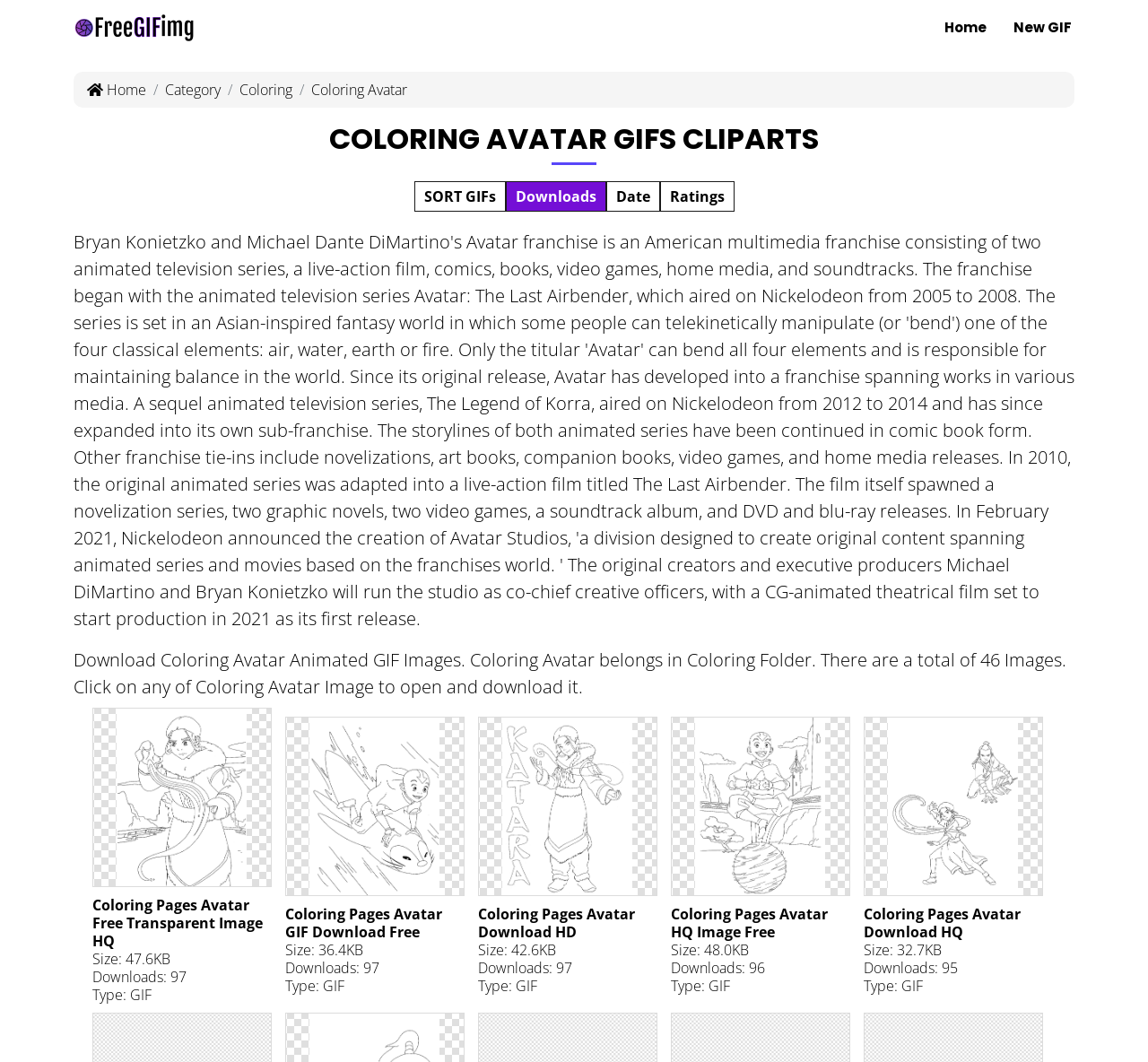Examine the image carefully and respond to the question with a detailed answer: 
What are the available sorting options for GIFs?

The webpage provides three sorting options for GIFs: Downloads, Date, and Ratings. These options are presented as links, allowing users to sort the available GIFs based on their preferred criteria.